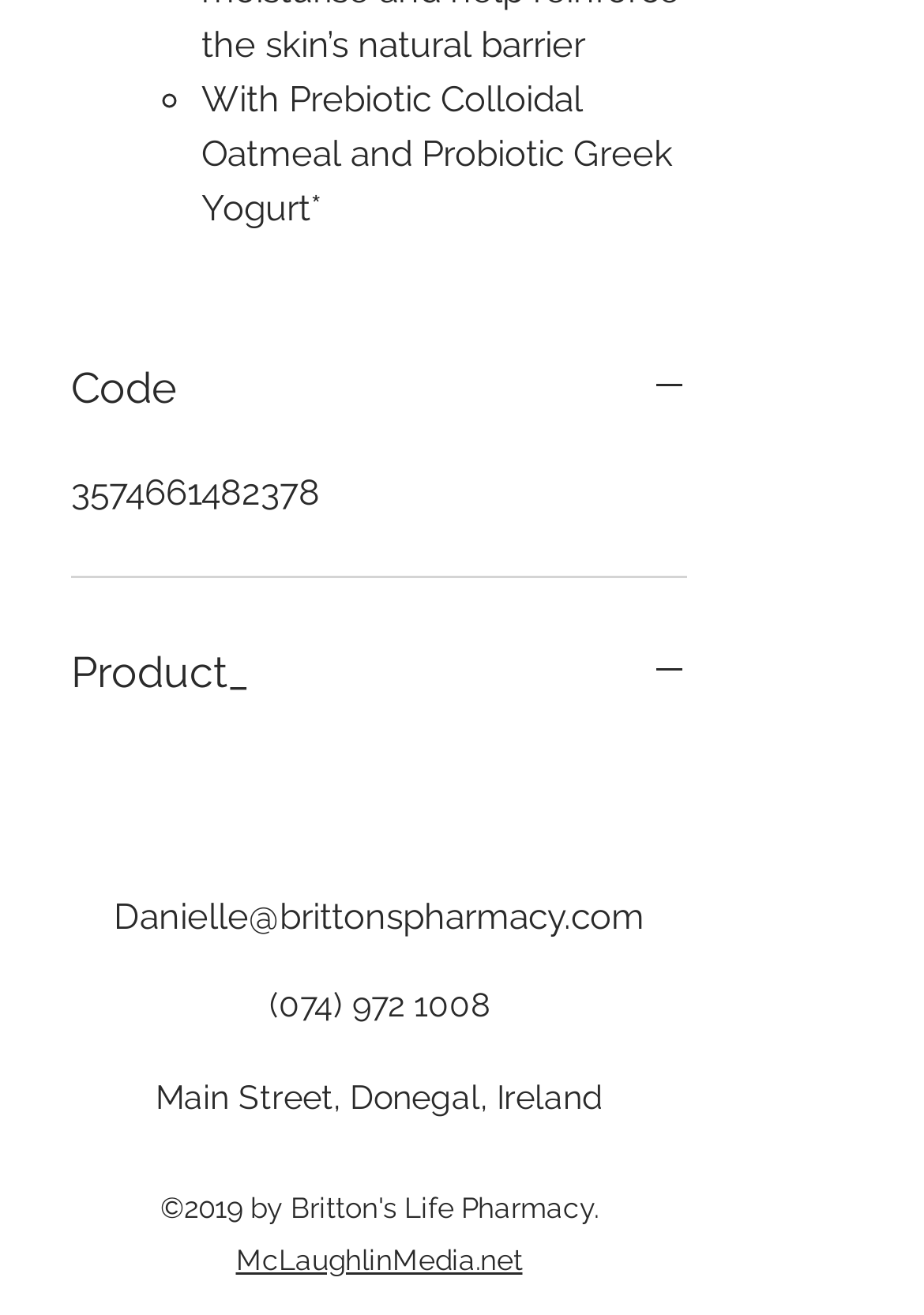What is the product name mentioned on the webpage?
Answer with a single word or phrase by referring to the visual content.

With Prebiotic Colloidal Oatmeal and Probiotic Greek Yogurt